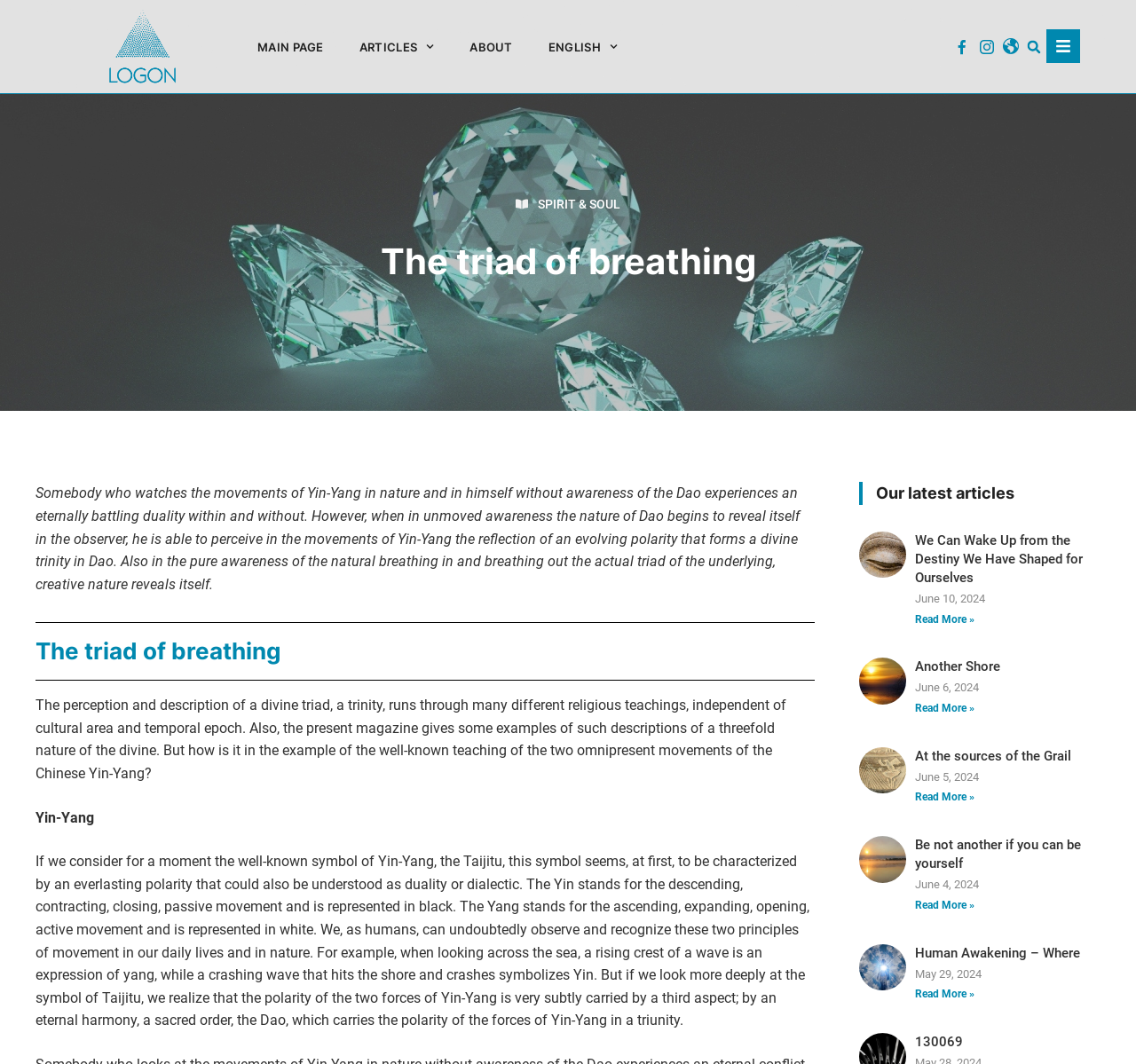Please provide a comprehensive response to the question below by analyzing the image: 
What is the purpose of the search button?

The search button is located at the top right corner of the webpage, and it is likely used to search for specific content or articles within the website.